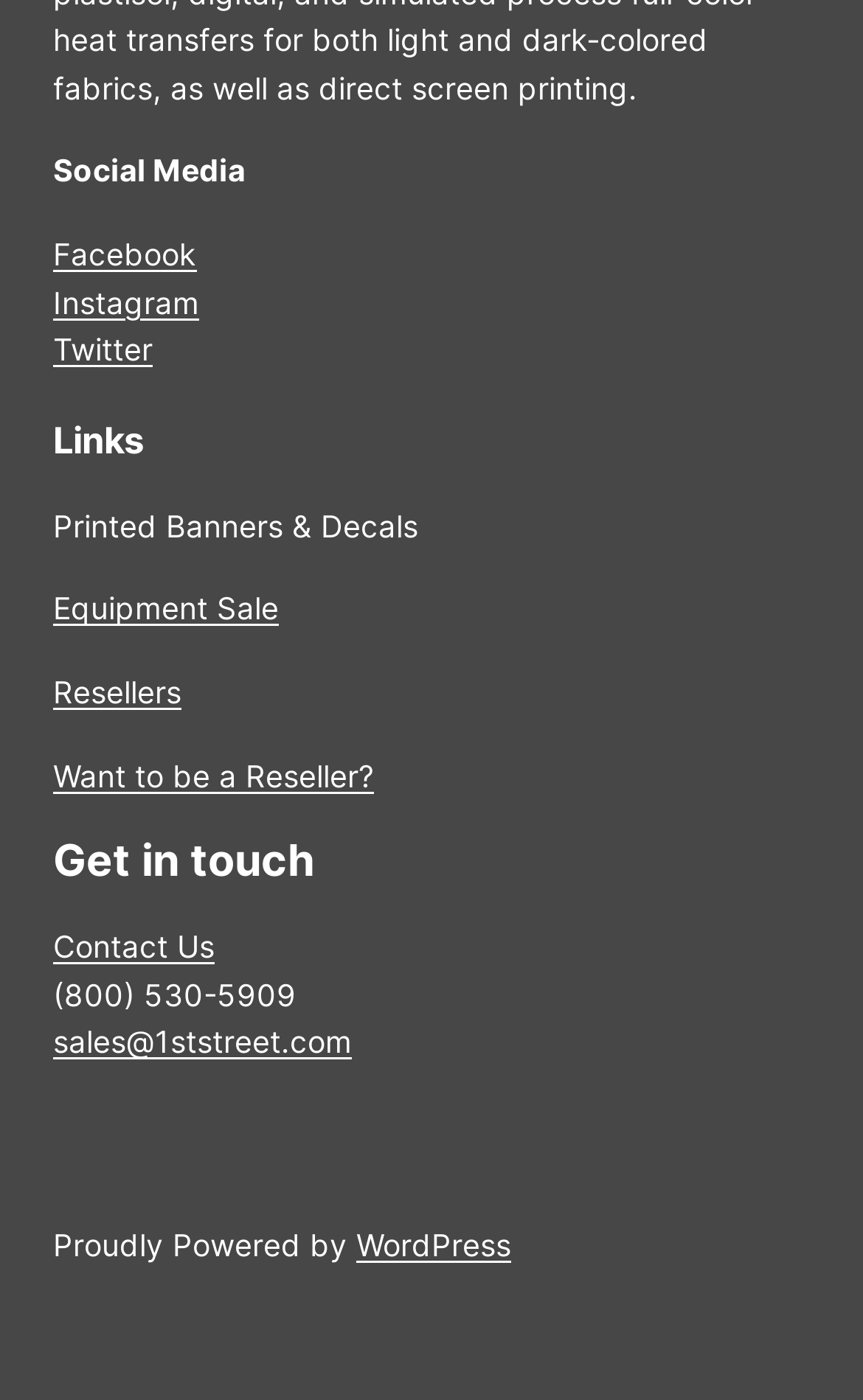Please locate the clickable area by providing the bounding box coordinates to follow this instruction: "Email sales".

[0.062, 0.732, 0.408, 0.757]